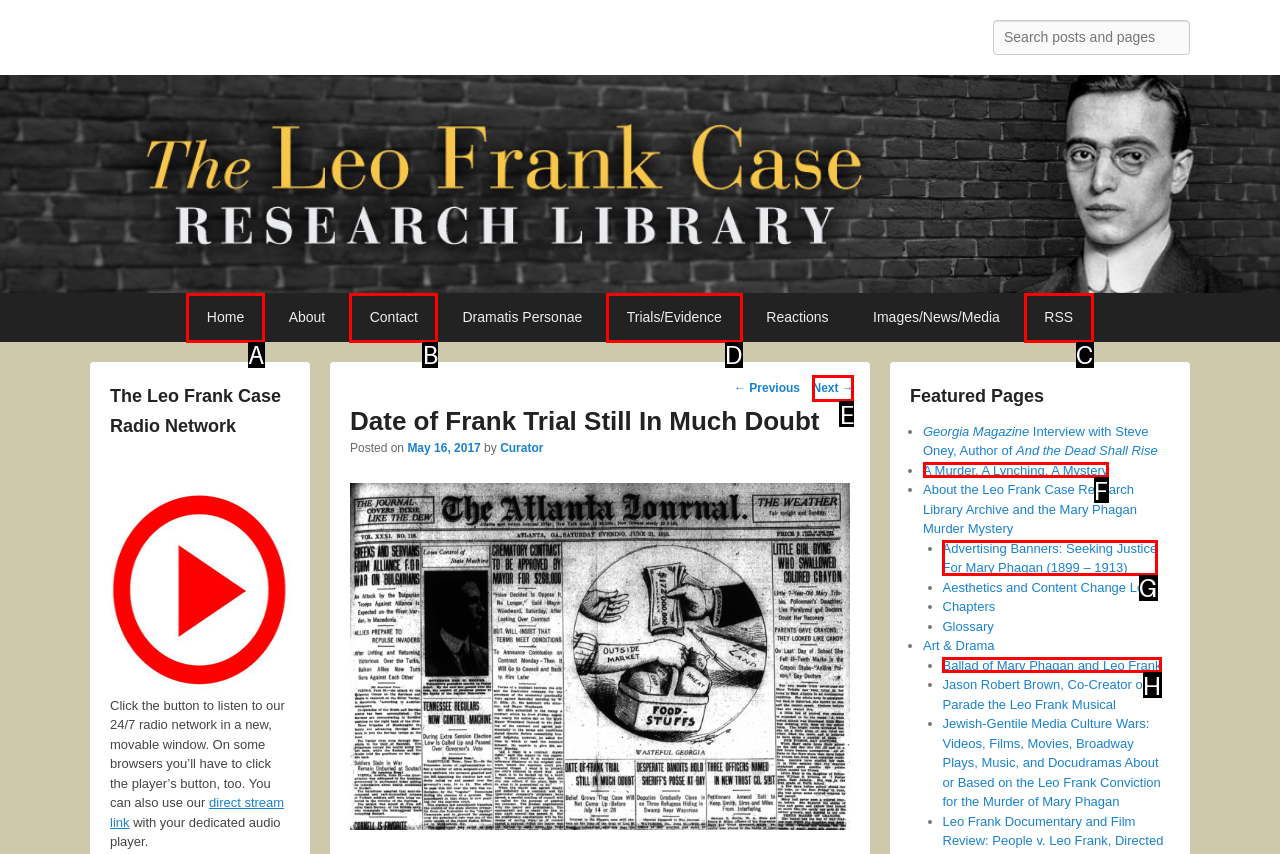Identify the correct choice to execute this task: Read about the trials and evidence
Respond with the letter corresponding to the right option from the available choices.

D